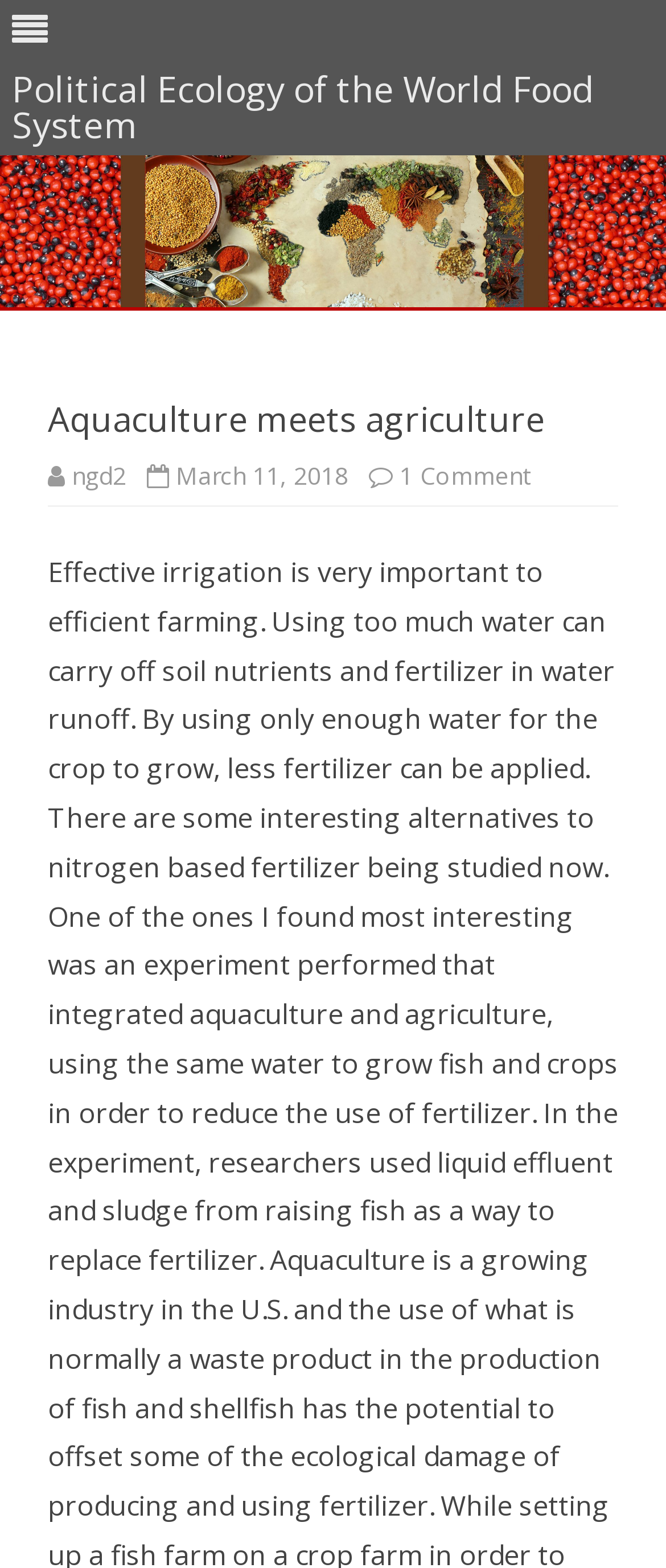Specify the bounding box coordinates (top-left x, top-left y, bottom-right x, bottom-right y) of the UI element in the screenshot that matches this description: ngd2

[0.108, 0.293, 0.19, 0.313]